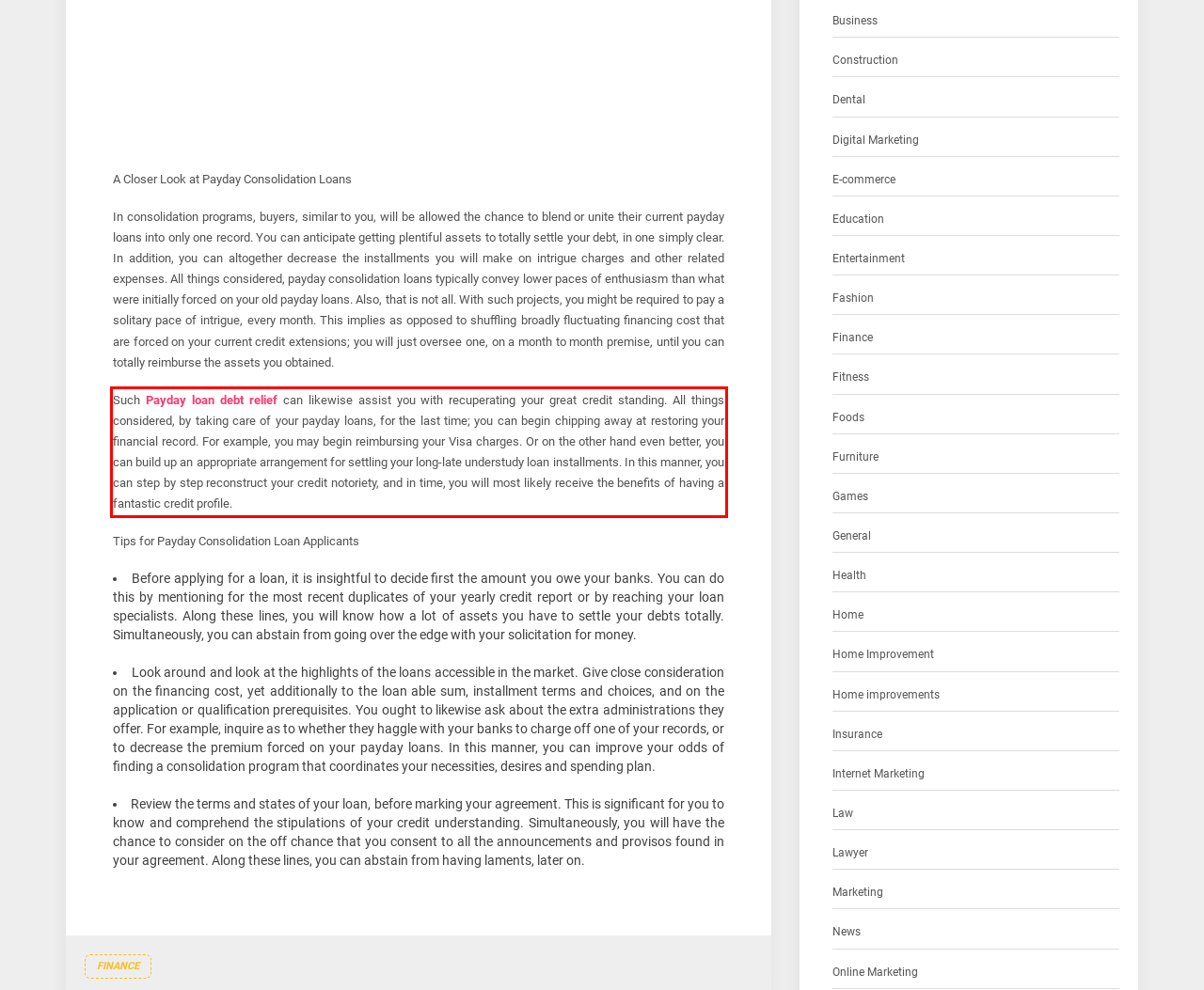The screenshot you have been given contains a UI element surrounded by a red rectangle. Use OCR to read and extract the text inside this red rectangle.

Such Payday loan debt relief can likewise assist you with recuperating your great credit standing. All things considered, by taking care of your payday loans, for the last time; you can begin chipping away at restoring your financial record. For example, you may begin reimbursing your Visa charges. Or on the other hand even better, you can build up an appropriate arrangement for settling your long-late understudy loan installments. In this manner, you can step by step reconstruct your credit notoriety, and in time, you will most likely receive the benefits of having a fantastic credit profile.